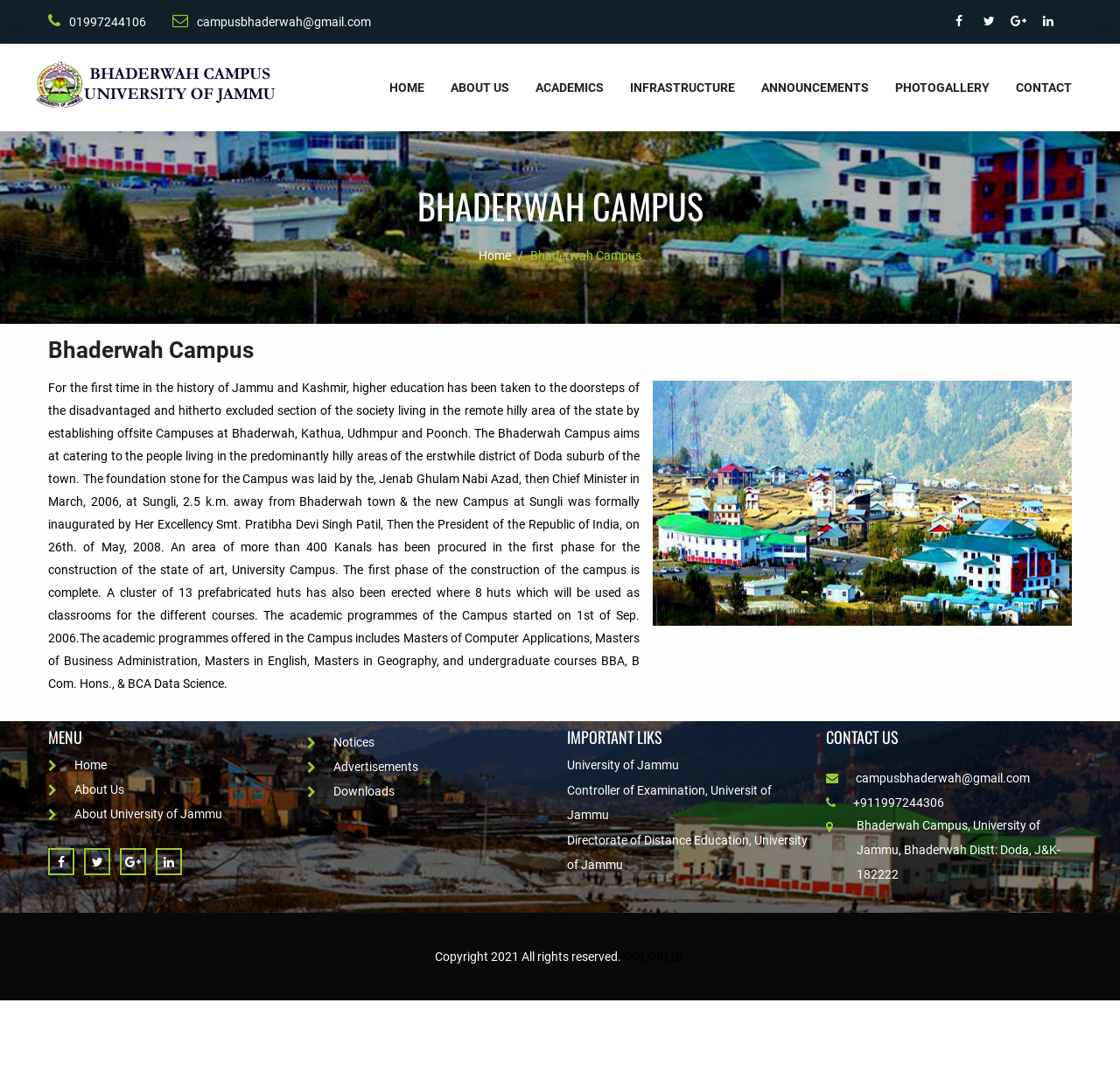What is the name of the campus?
Deliver a detailed and extensive answer to the question.

The name of the campus can be found in the heading element 'BHADERWAH CAMPUS' and also in the link 'Bhaderwah Campus' which suggests that the campus is named Bhaderwah Campus.